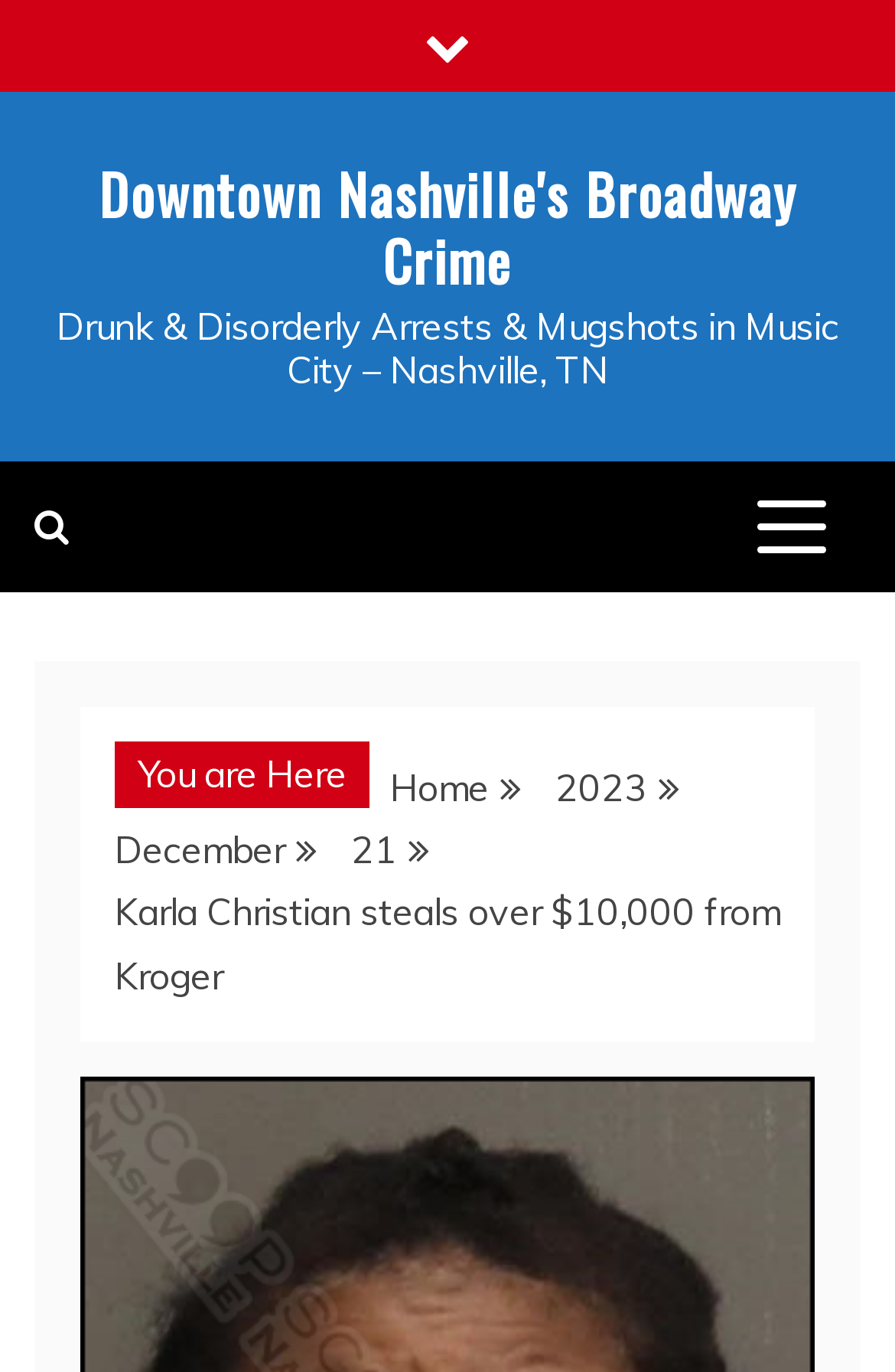Predict the bounding box of the UI element based on the description: "2023". The coordinates should be four float numbers between 0 and 1, formatted as [left, top, right, bottom].

[0.621, 0.557, 0.723, 0.591]